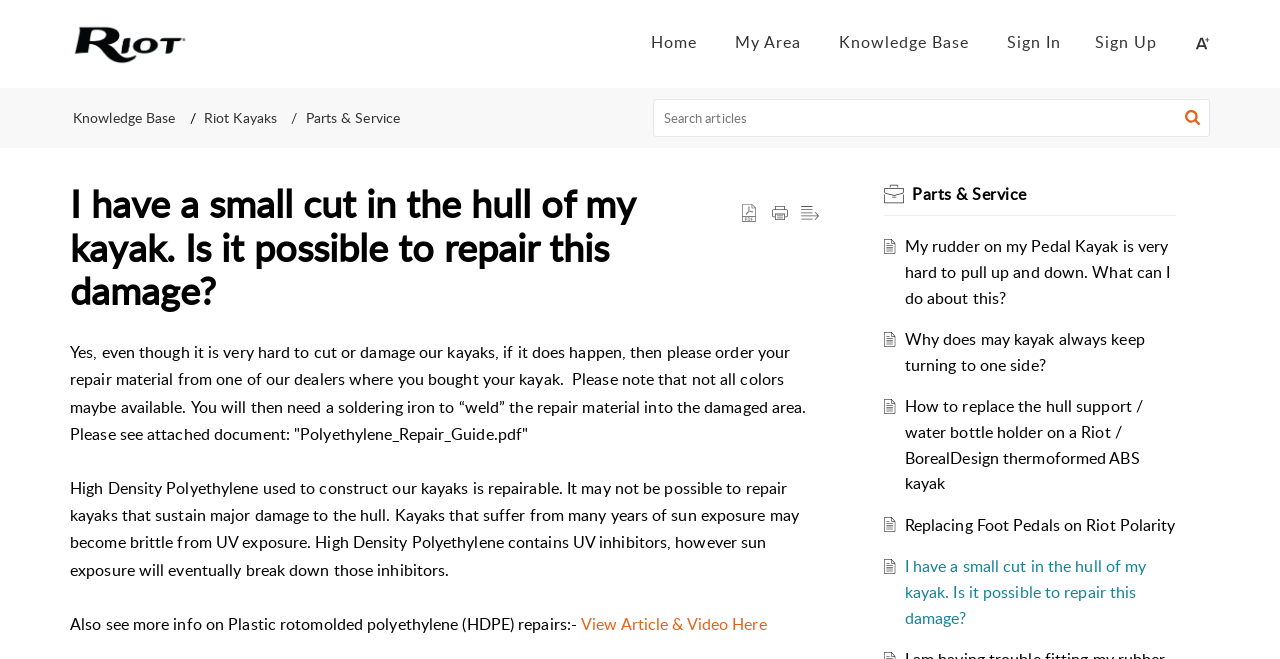Given the content of the image, can you provide a detailed answer to the question?
What material is used to construct Riot kayaks?

According to the webpage, the material used to construct Riot kayaks is High Density Polyethylene, which is mentioned in the text as being repairable.